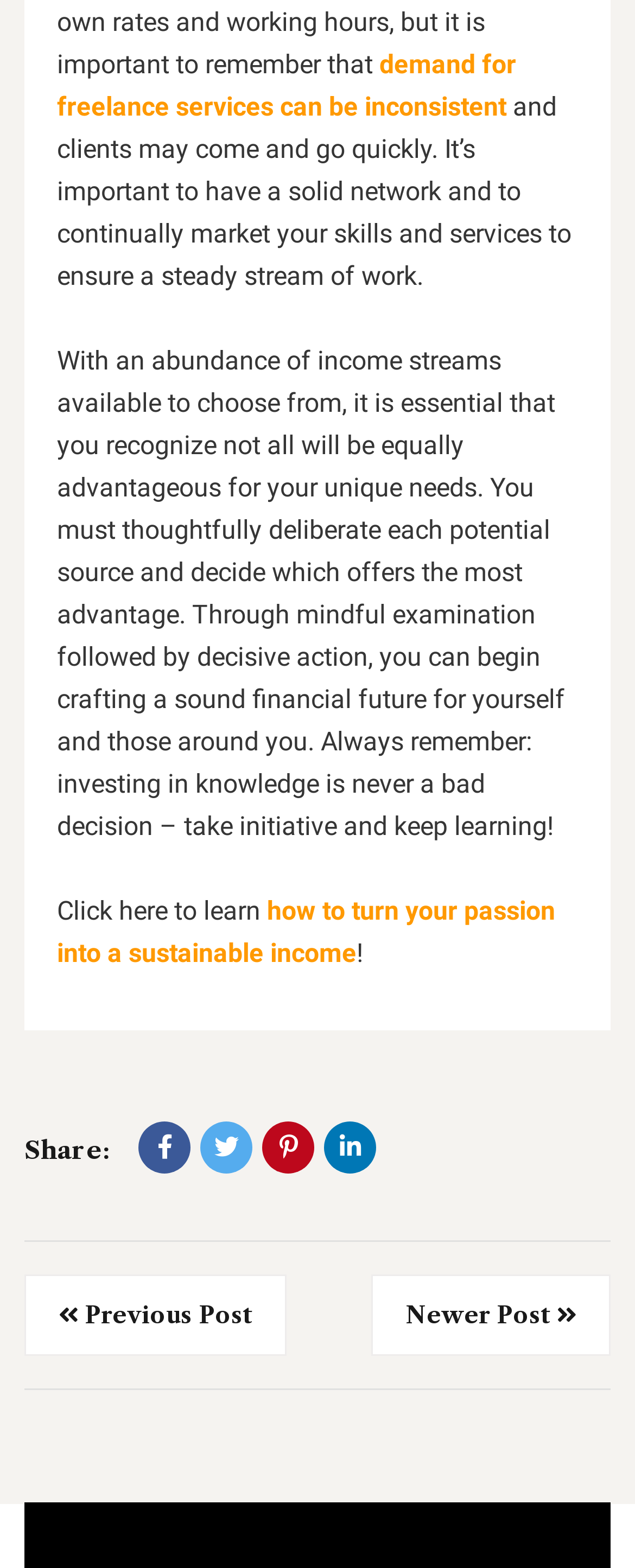Please identify the bounding box coordinates of the element's region that needs to be clicked to fulfill the following instruction: "Click to read about demand for freelance services". The bounding box coordinates should consist of four float numbers between 0 and 1, i.e., [left, top, right, bottom].

[0.09, 0.031, 0.813, 0.078]